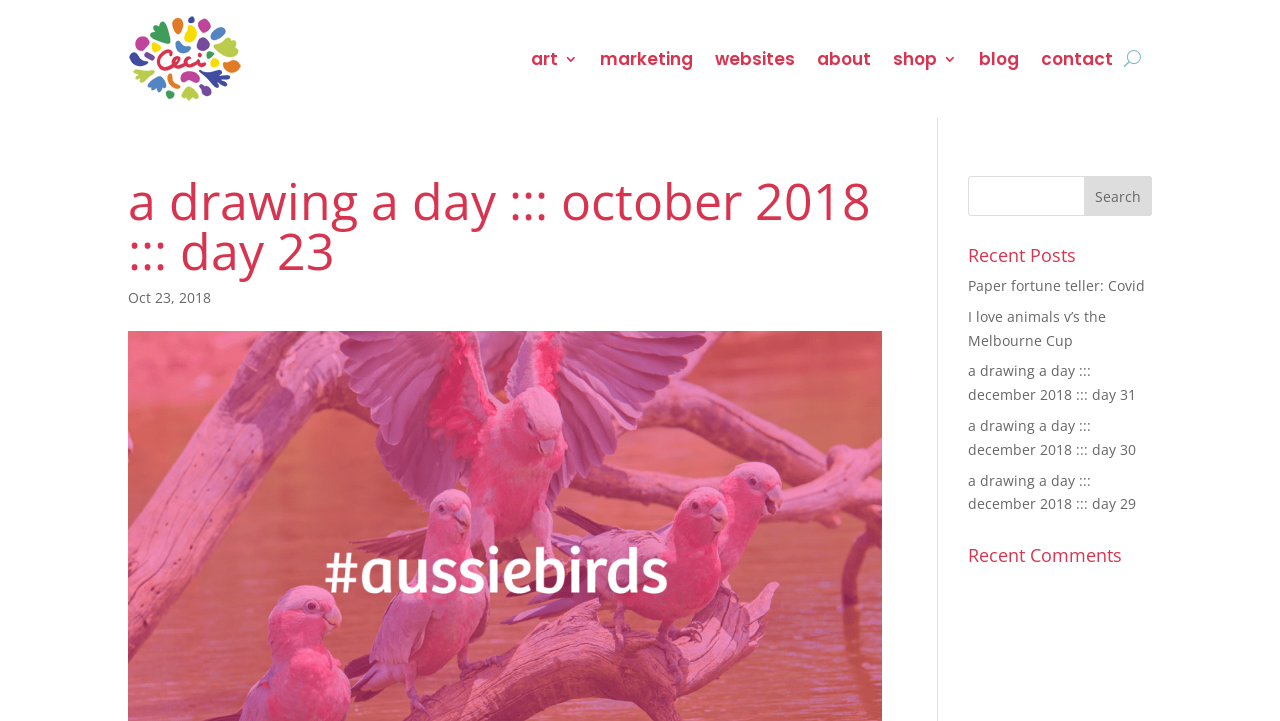What is the purpose of the textbox?
Offer a detailed and exhaustive answer to the question.

The textbox is accompanied by a 'Search' button, indicating that its purpose is to allow users to search for content on the website.